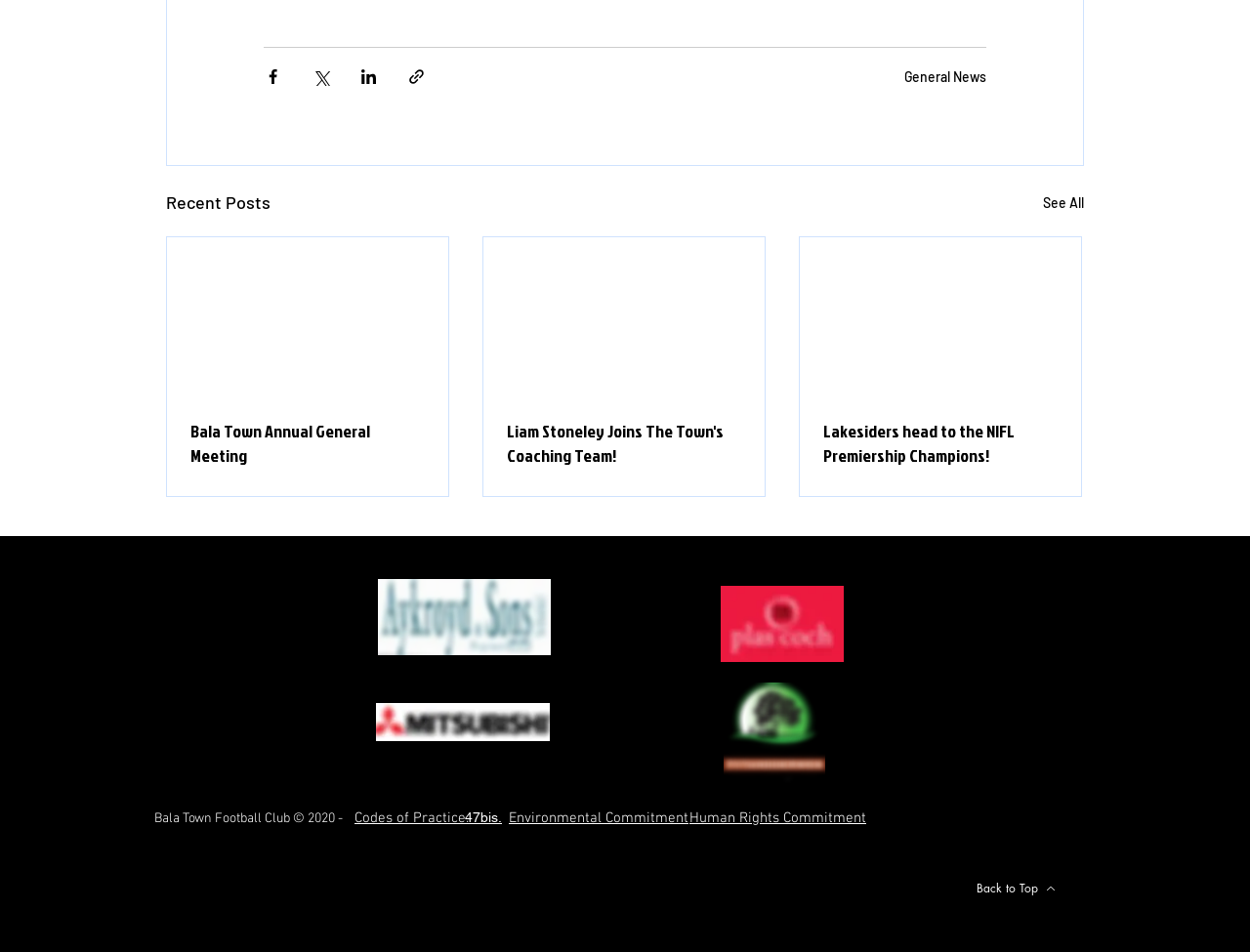Identify the bounding box coordinates of the region that should be clicked to execute the following instruction: "See All recent posts".

[0.834, 0.198, 0.867, 0.228]